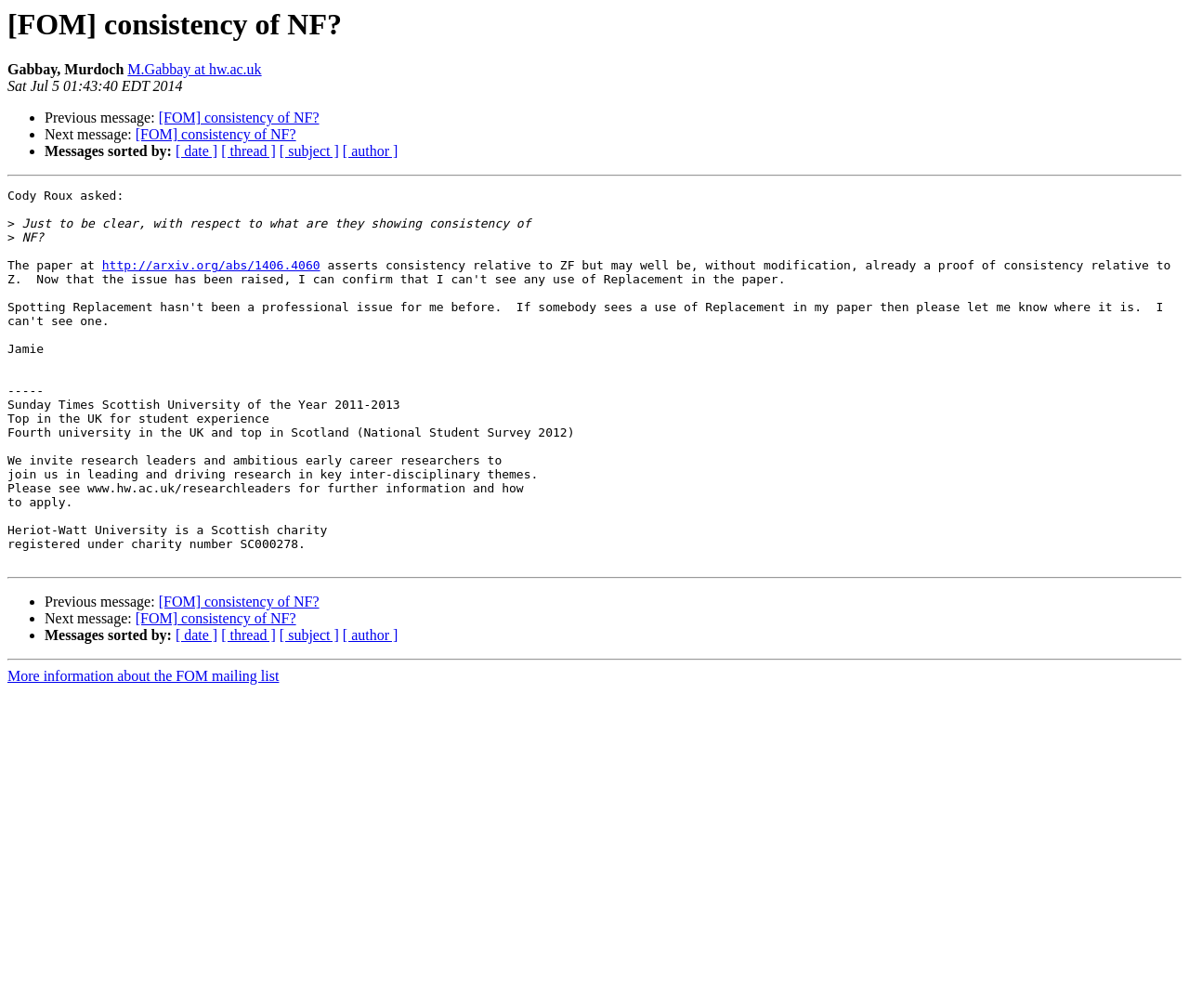Predict the bounding box coordinates of the area that should be clicked to accomplish the following instruction: "View paper on arxiv". The bounding box coordinates should consist of four float numbers between 0 and 1, i.e., [left, top, right, bottom].

[0.086, 0.257, 0.269, 0.27]